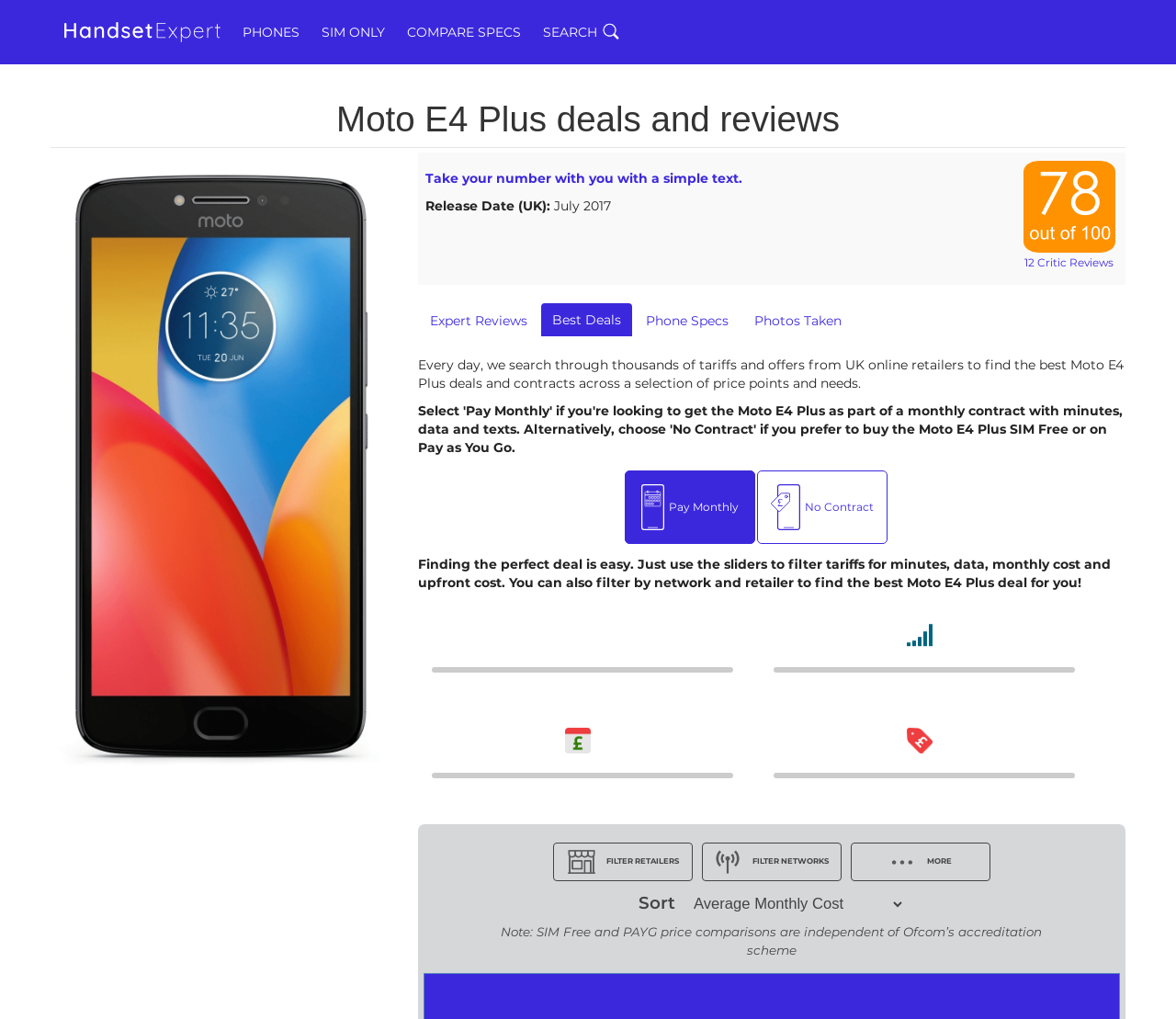Could you determine the bounding box coordinates of the clickable element to complete the instruction: "Filter retailers"? Provide the coordinates as four float numbers between 0 and 1, i.e., [left, top, right, bottom].

[0.471, 0.827, 0.589, 0.864]